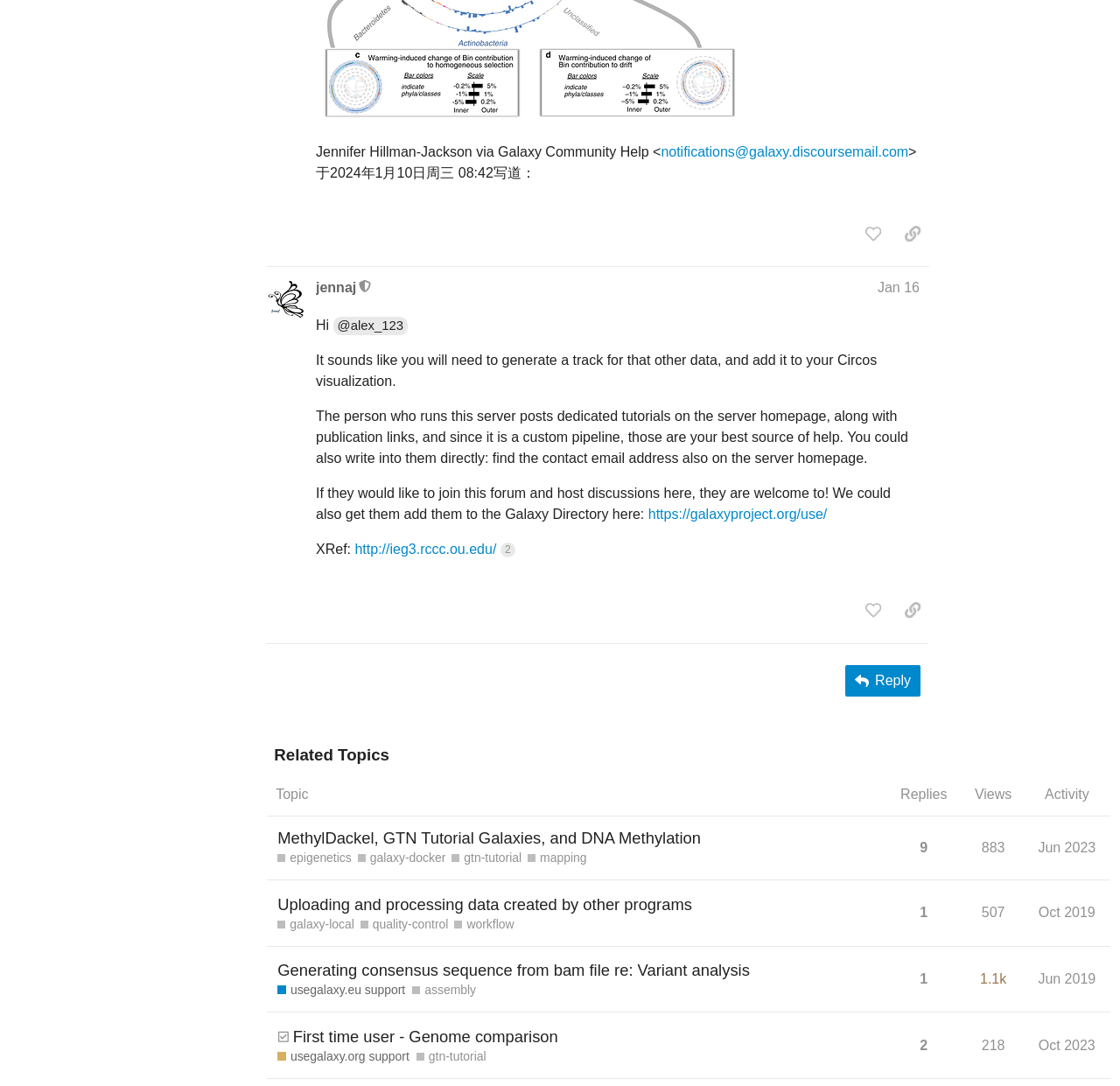Who is the author of the post?
Refer to the image and provide a detailed answer to the question.

The author of the post is jennaj, which can be found in the heading 'jennaj This user is a moderator Jan 16'.